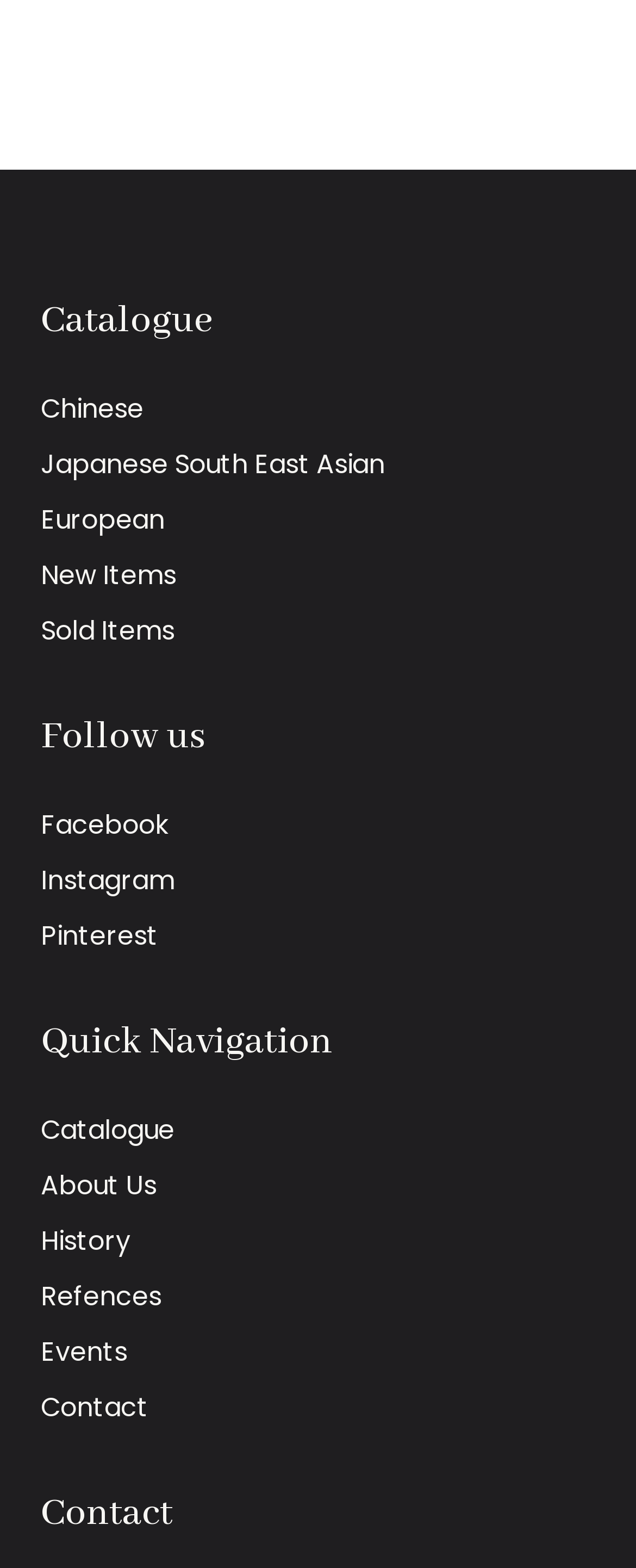What is the last navigation link?
Kindly answer the question with as much detail as you can.

The last navigation link is 'Contact' which is located at the bottom of the webpage, with a bounding box of [0.064, 0.886, 0.233, 0.91].